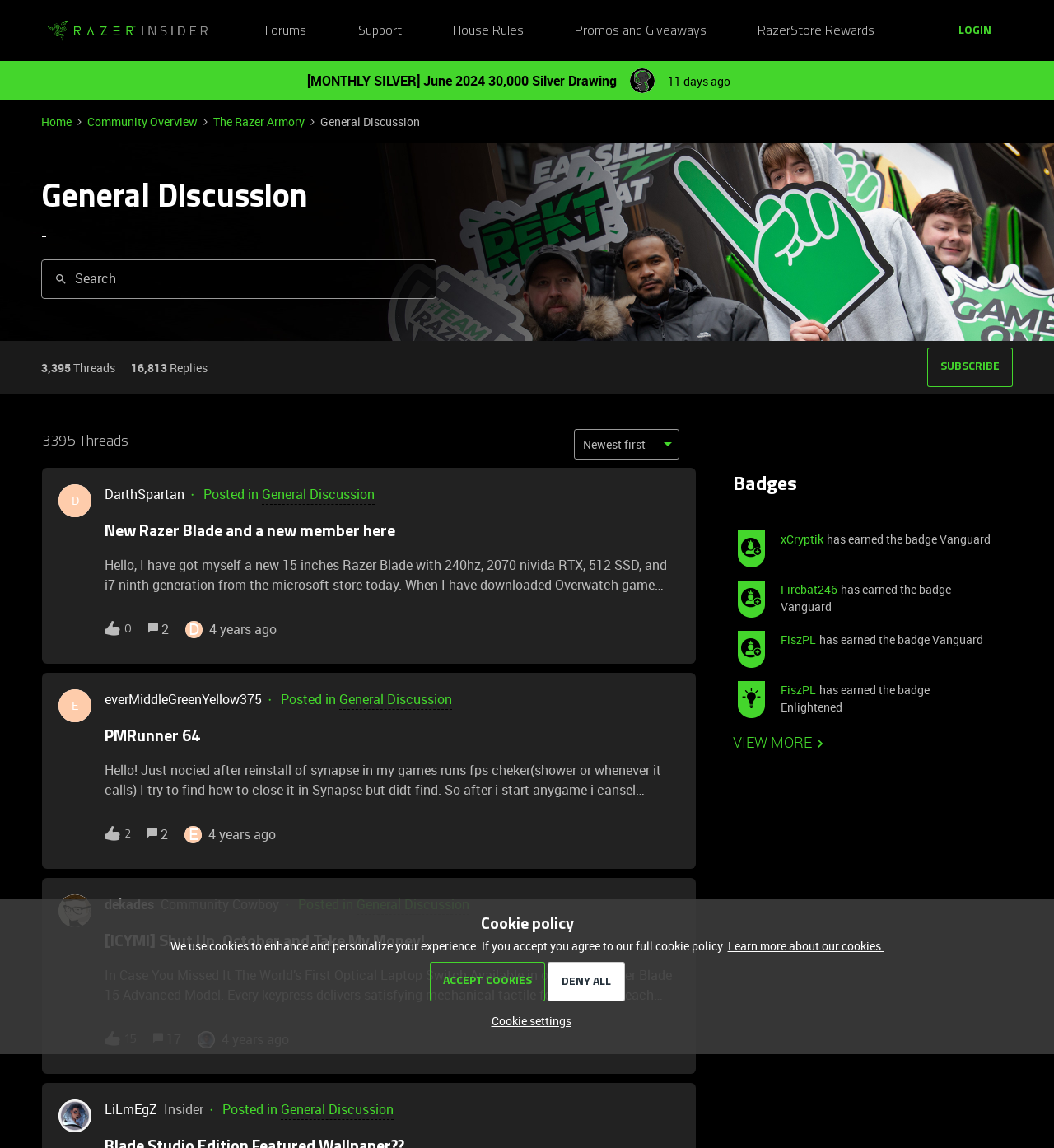Use the information in the screenshot to answer the question comprehensively: What is the topic of the post with 15 replies?

I found the answer by looking at the post with 15 replies, which has the title '[ICYMI] Shut Up, October and Take My Money!'. This suggests that the topic of the post is related to this title.